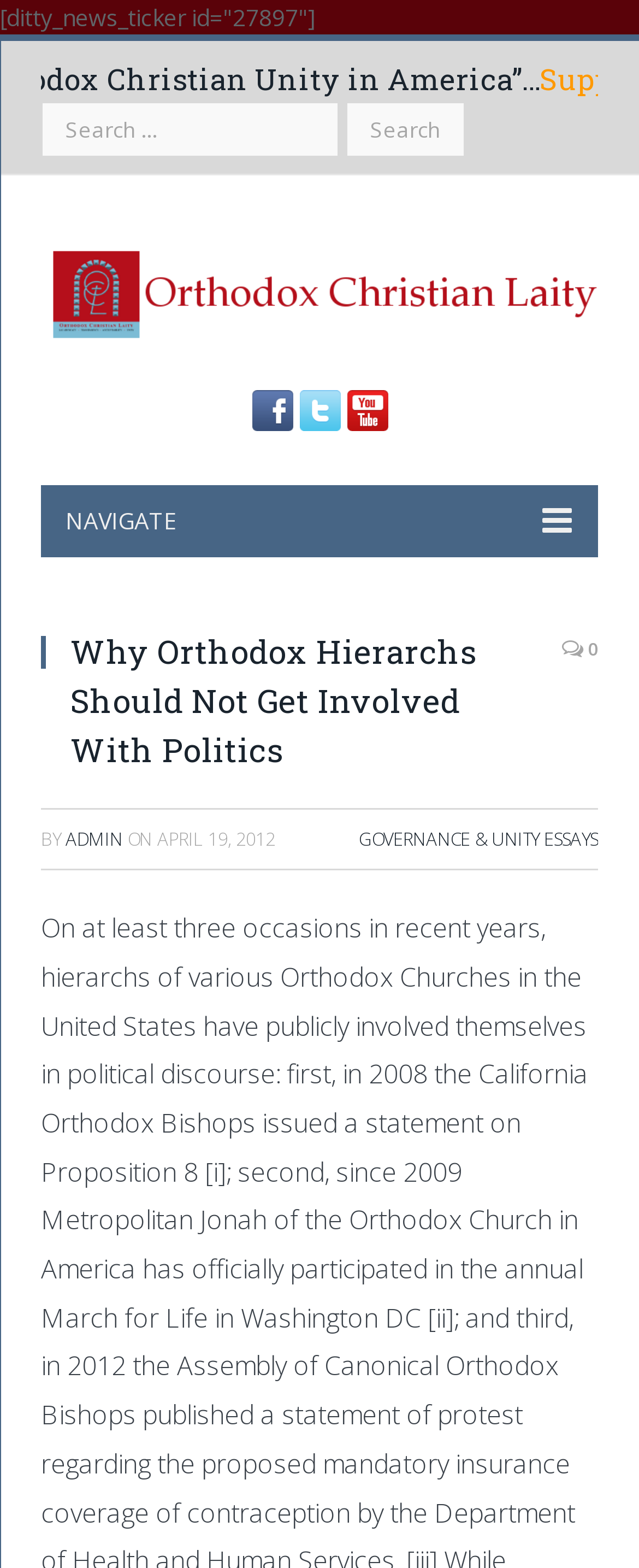Write an exhaustive caption that covers the webpage's main aspects.

This webpage appears to be an article or blog post from the Orthodox Christian Laity website. At the top of the page, there is a news ticker with a link to "Support this website". Below the ticker, there is a search bar with a label "Search for:" and a search button. To the right of the search bar, there is a link to the website's homepage, accompanied by an image of the Orthodox Christian Laity logo.

Further down the page, there are social media links to Facebook, Twitter, and YouTube, each accompanied by an image of the respective platform's logo. Below these links, there is a navigation menu with a dropdown arrow icon.

The main content of the page is an article titled "Why Orthodox Hierarchs Should Not Get Involved With Politics". The article's title is followed by a link to share the article, and then the author's name, "ADMIN", and the publication date, "APRIL 19, 2012". The article's content is not explicitly described in the accessibility tree, but it likely discusses the role of Orthodox hierarchs in politics.

At the bottom of the page, there is a link to a category of essays on "GOVERNANCE & UNITY ESSAYS".